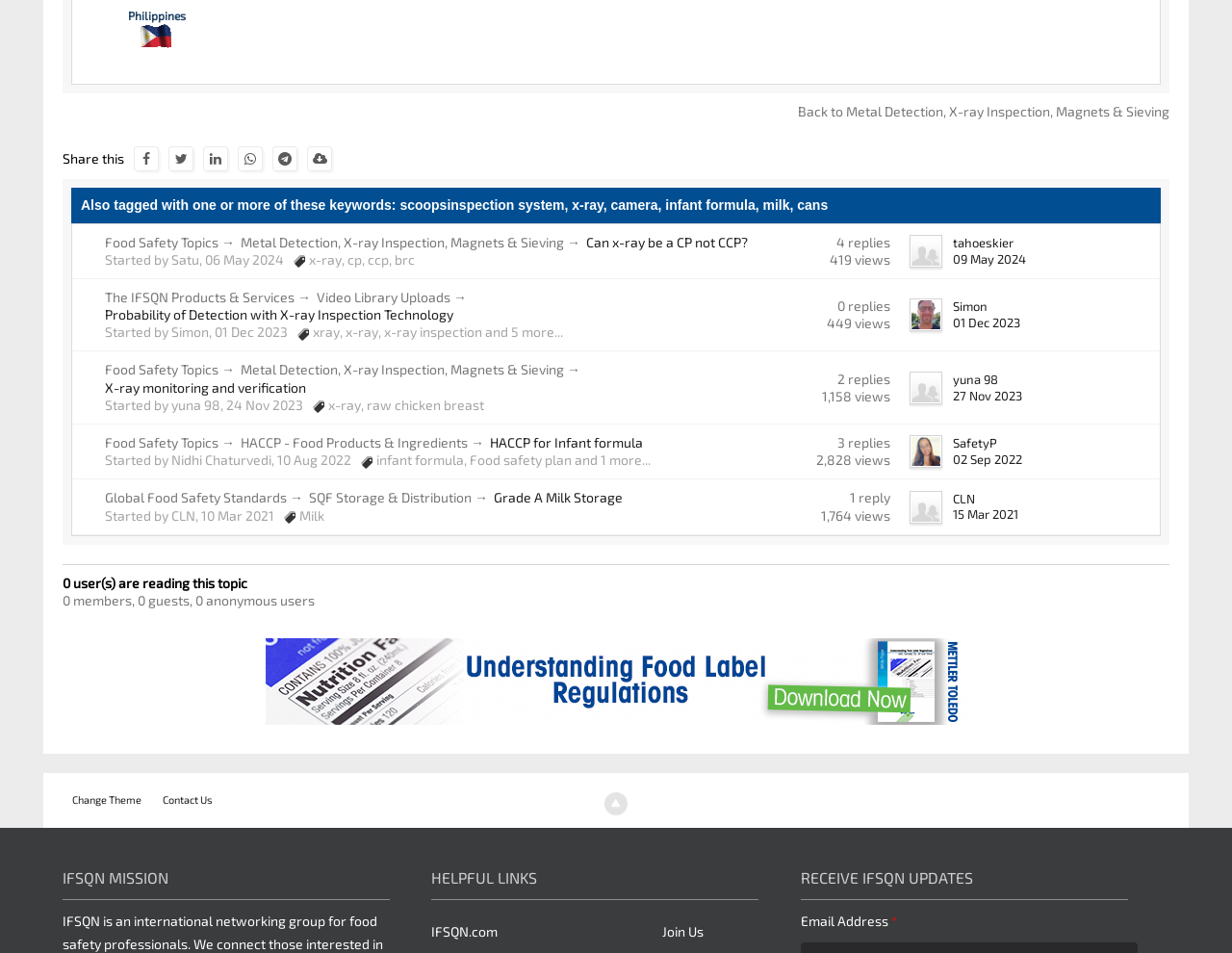Please determine the bounding box coordinates for the element with the description: "02 Sep 2022".

[0.773, 0.474, 0.83, 0.49]